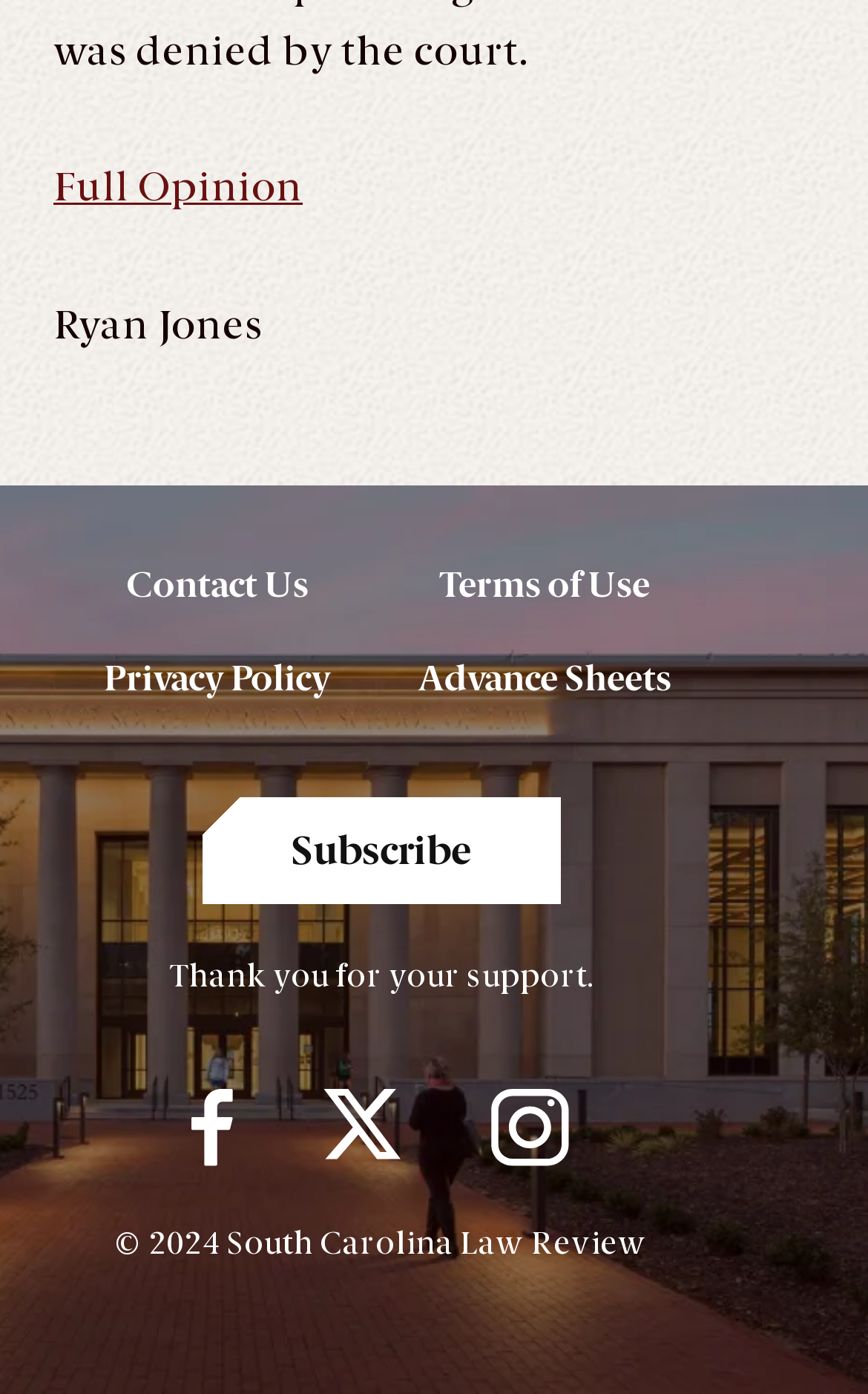How many social media platforms are linked on the webpage? From the image, respond with a single word or brief phrase.

Three